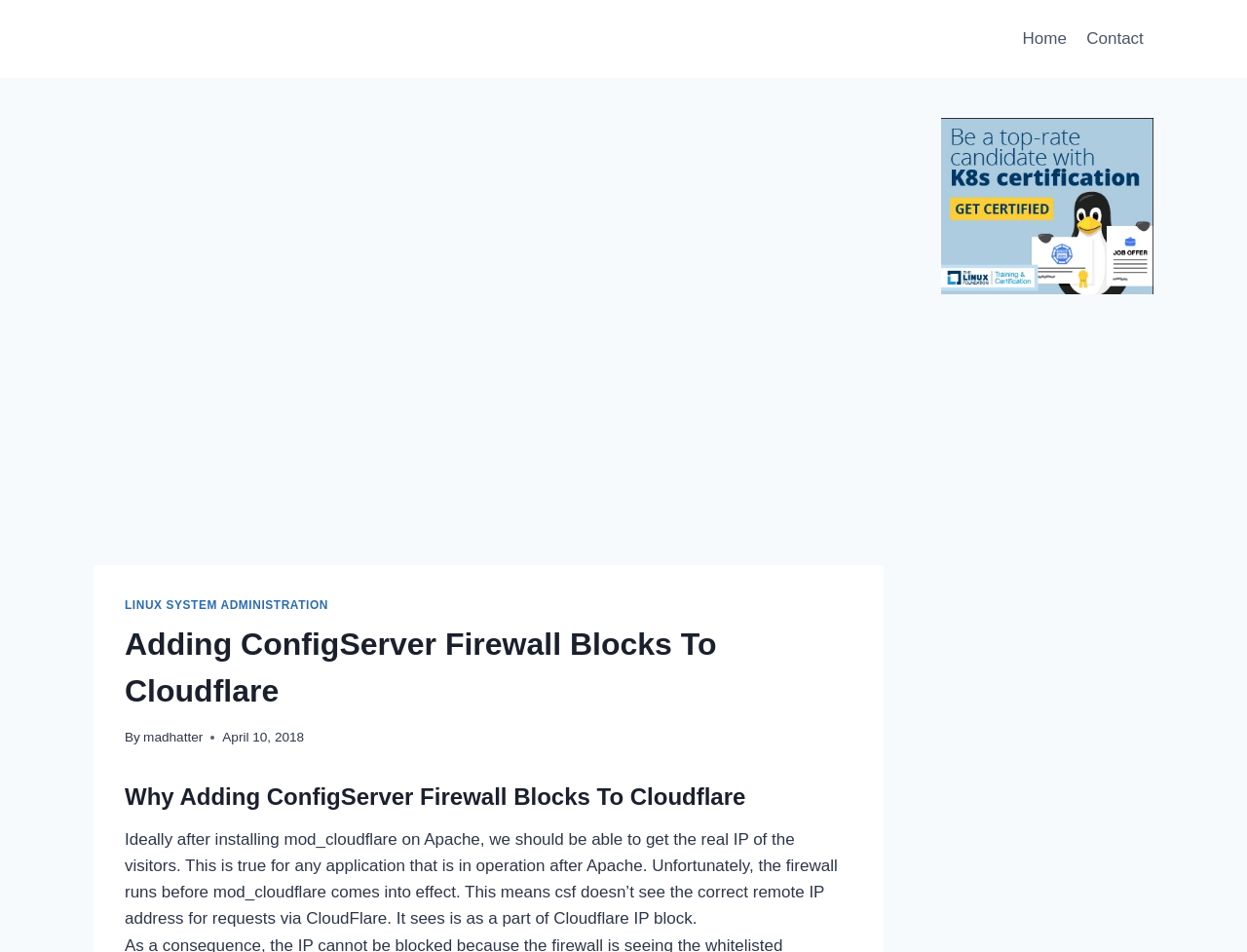What is the name of the navigation menu? Analyze the screenshot and reply with just one word or a short phrase.

Primary Navigation